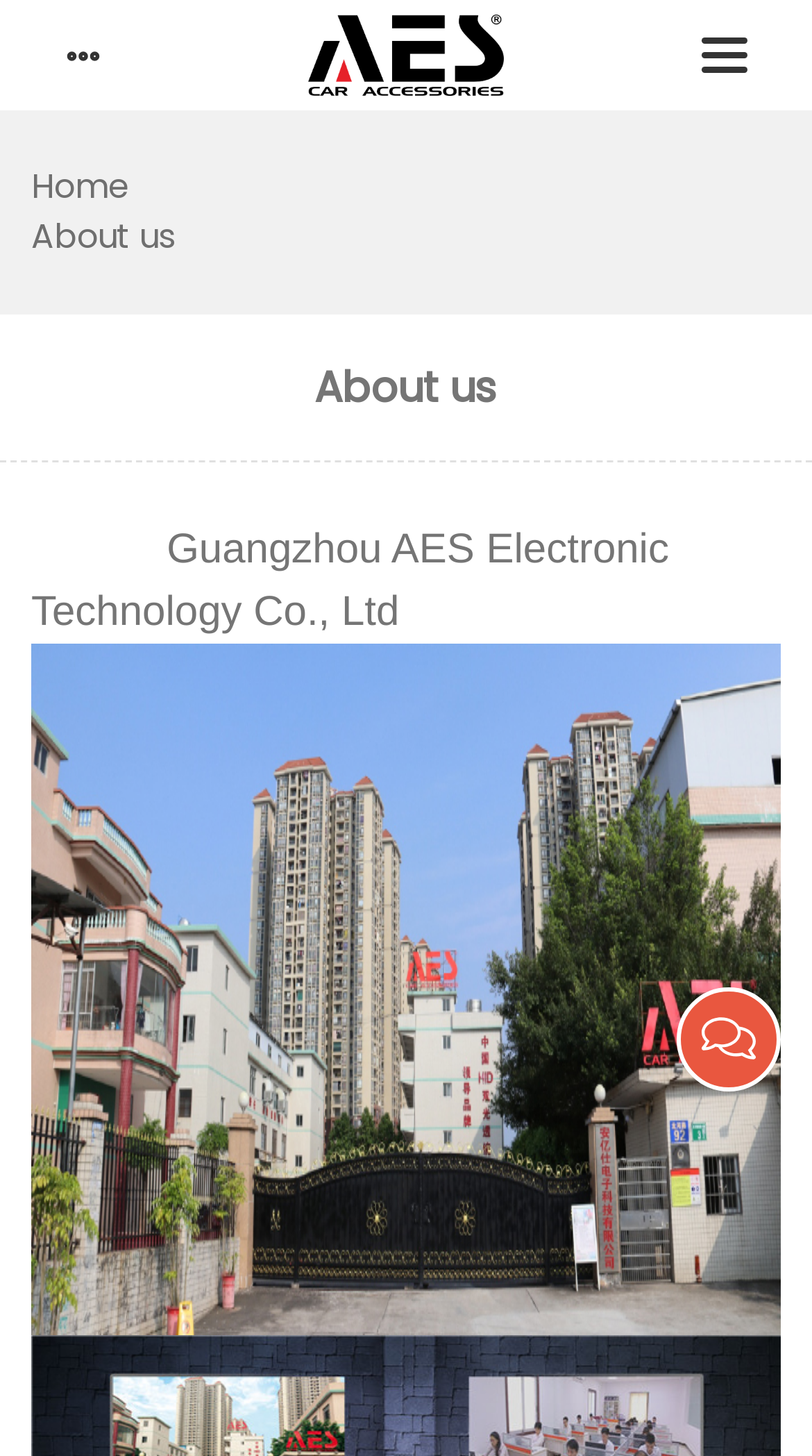Please predict the bounding box coordinates (top-left x, top-left y, bottom-right x, bottom-right y) for the UI element in the screenshot that fits the description: Home

[0.038, 0.112, 0.159, 0.144]